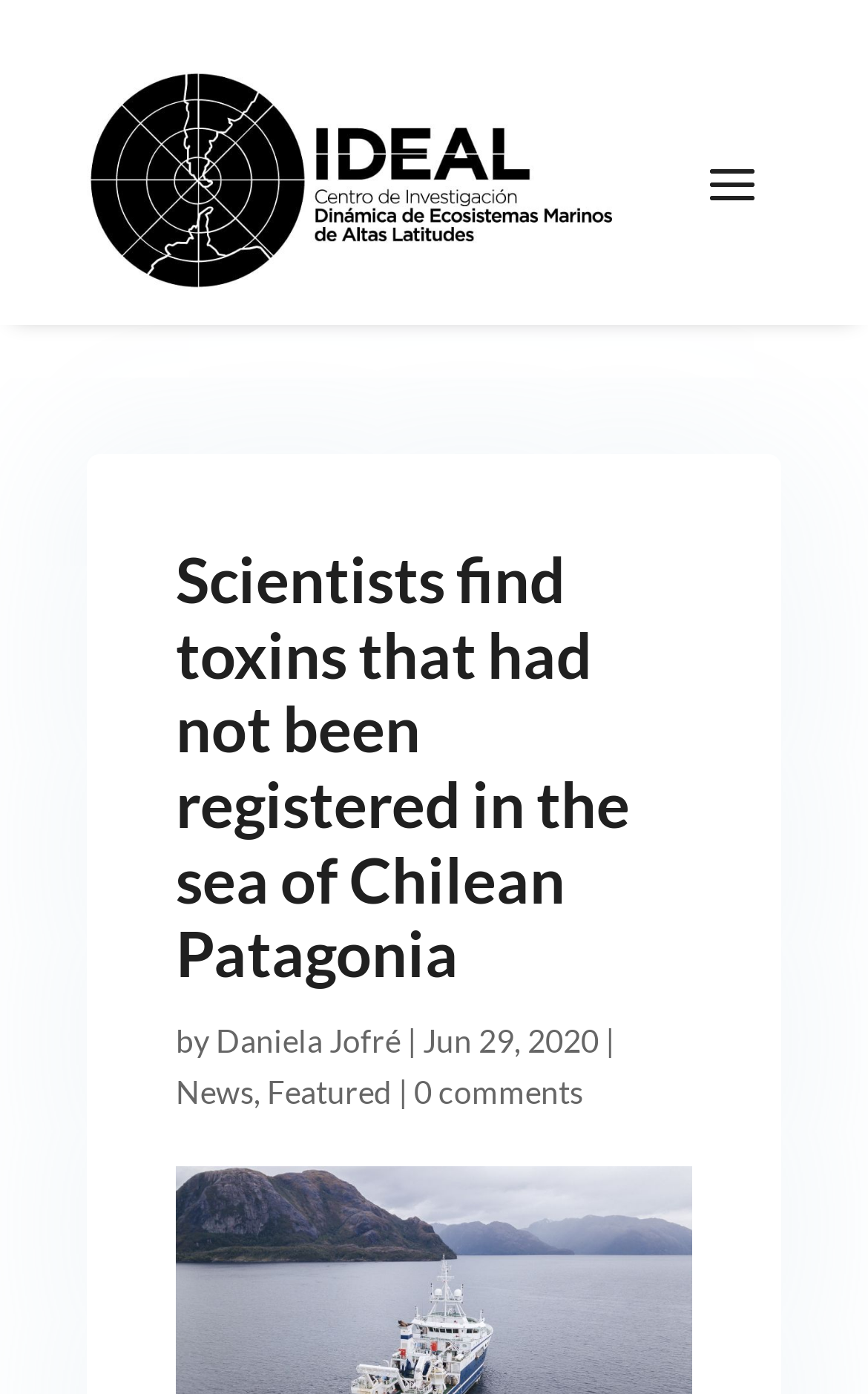Using the elements shown in the image, answer the question comprehensively: Who wrote the article?

The author of the article can be found by looking at the text next to the 'by' keyword, which is 'Daniela Jofré'.